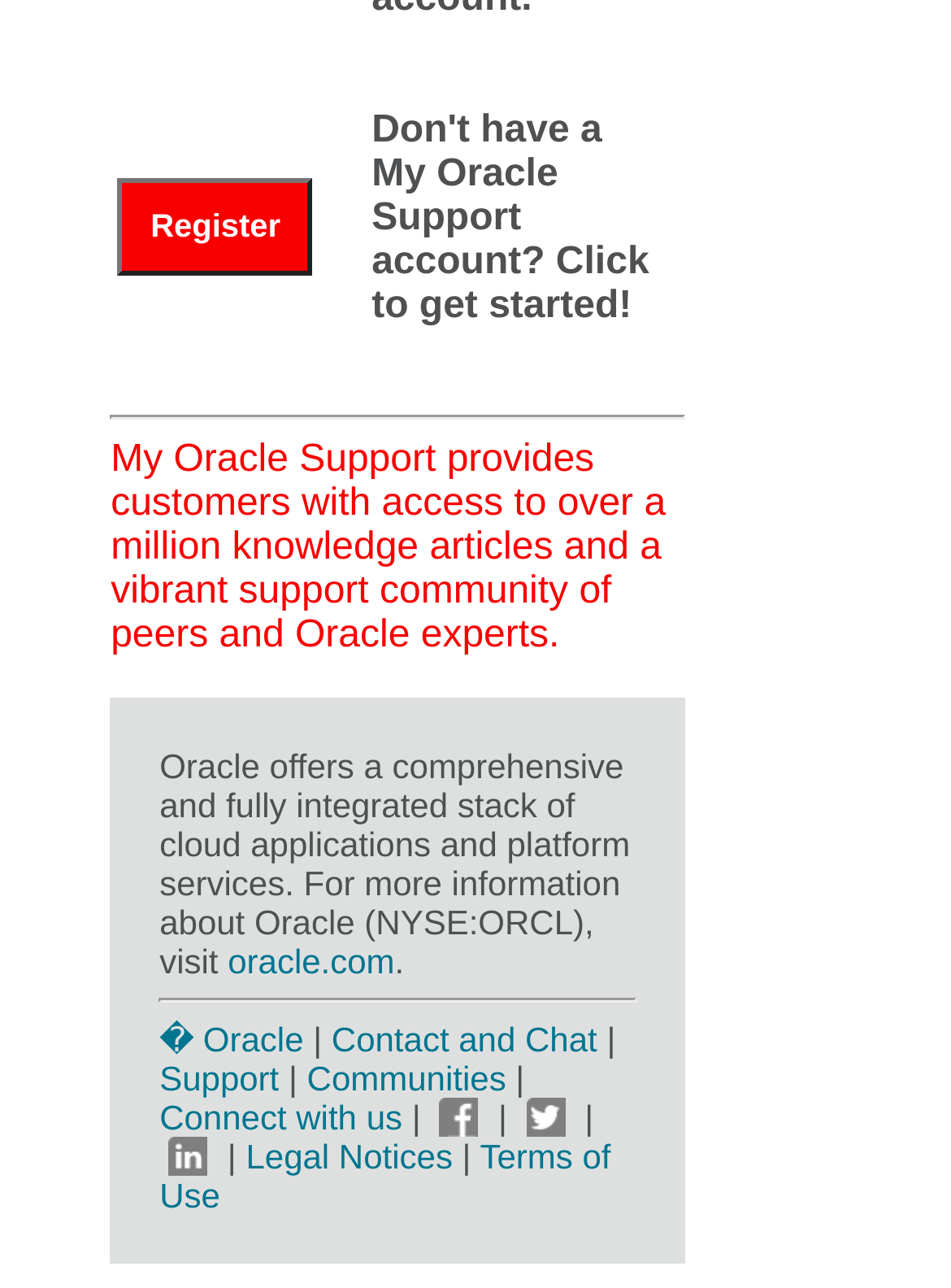What is the orientation of the separator element?
Give a detailed explanation using the information visible in the image.

The separator element has an orientation attribute set to 'horizontal', indicating that it is a horizontal separator element, likely used to divide the webpage into sections.